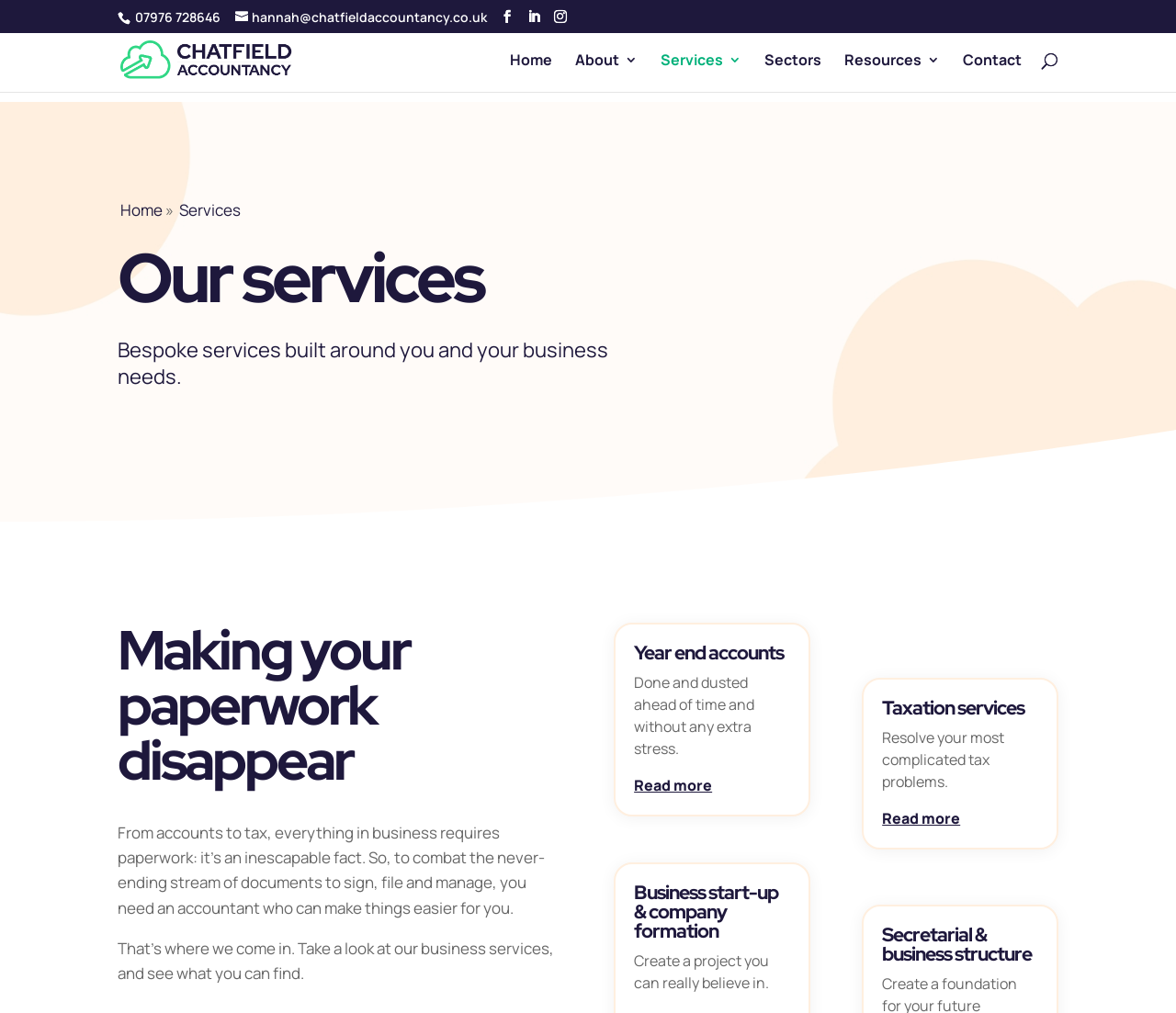Please respond in a single word or phrase: 
What is the benefit of using the accountancy firm's services?

Making paperwork easier